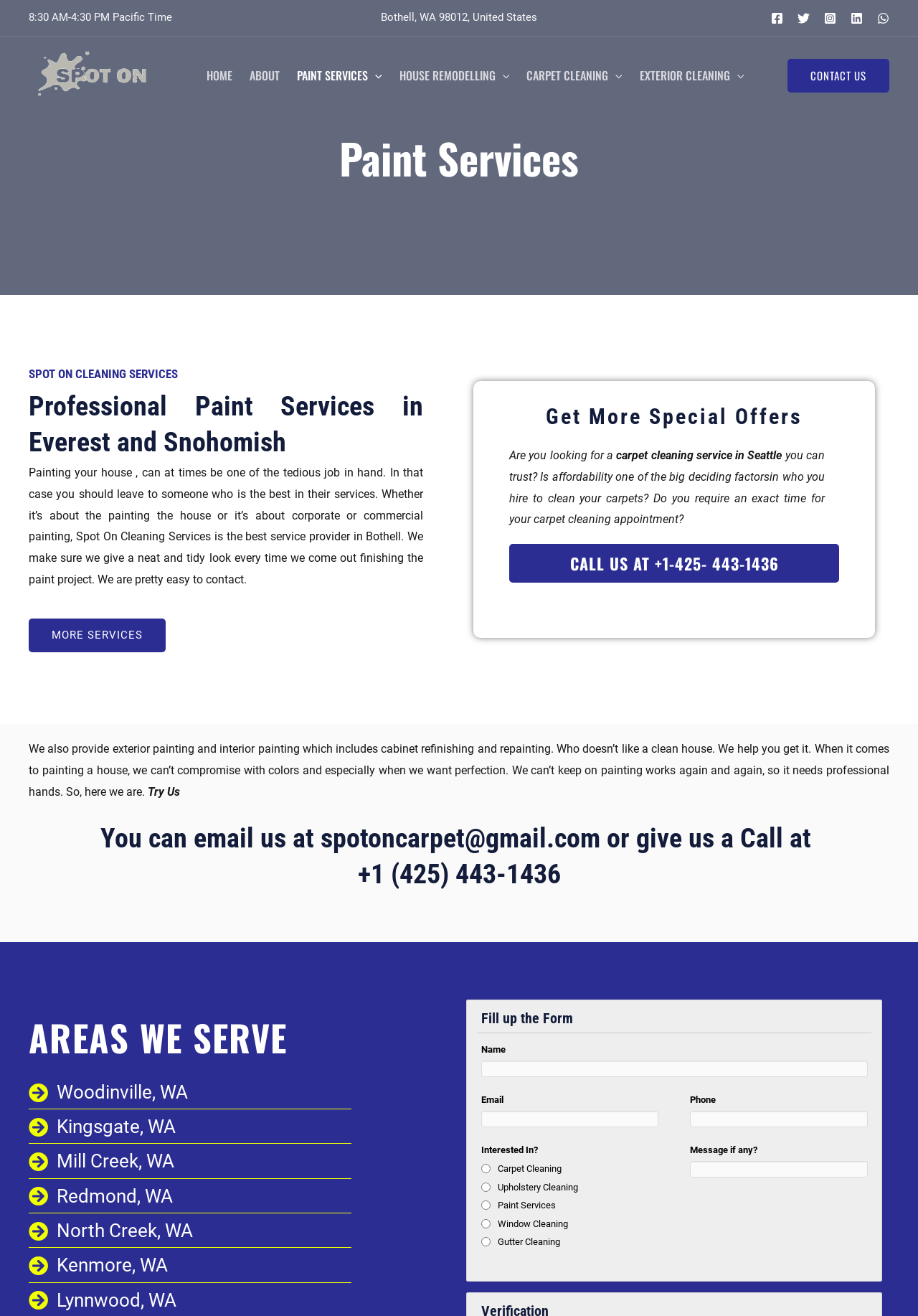What services does Spot on Cleaning Services provide? Look at the image and give a one-word or short phrase answer.

Paint Services, House Remodelling, Carpet Cleaning, Exterior Cleaning